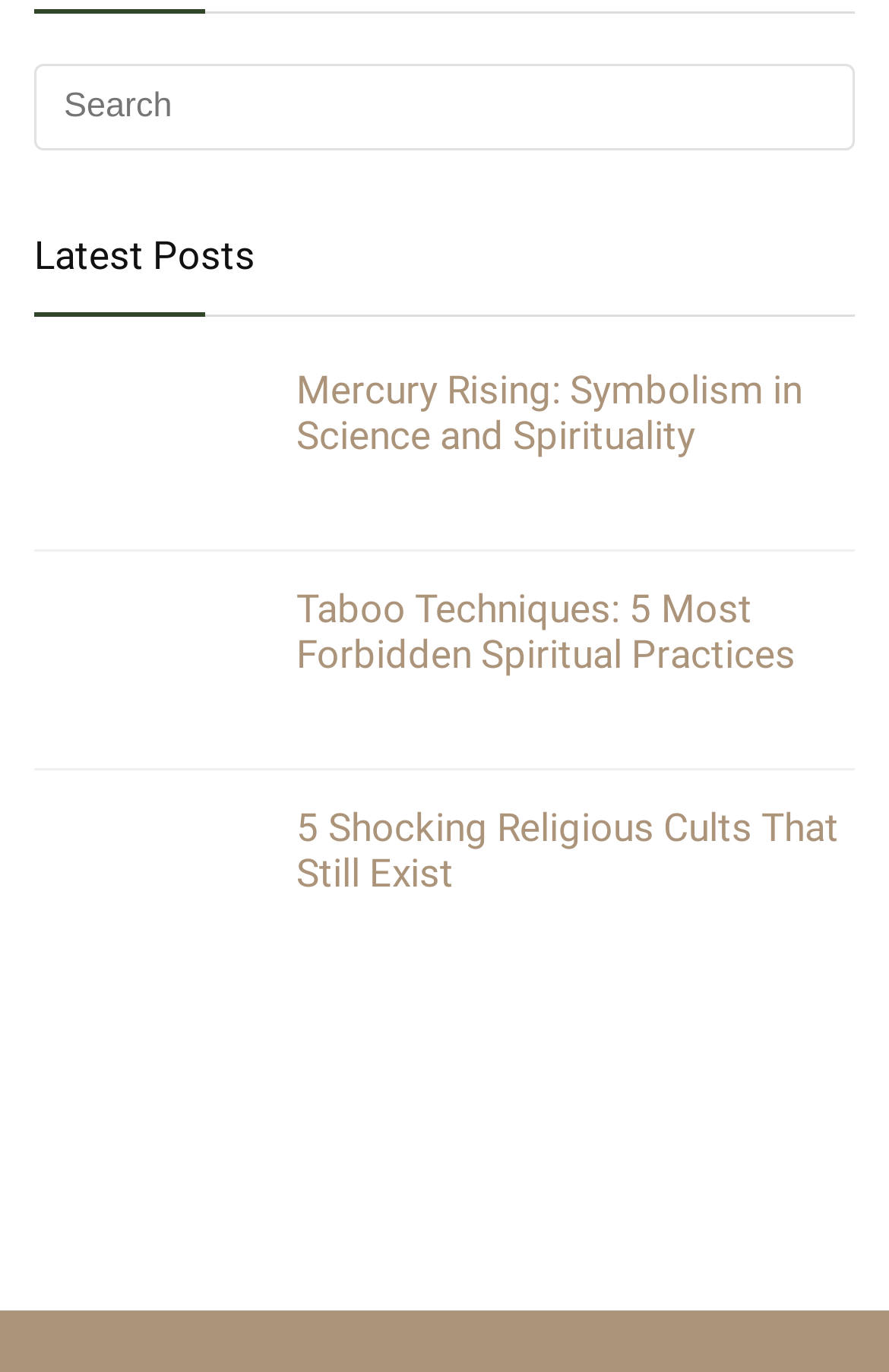Determine the bounding box for the UI element that matches this description: "alt="mercury header image"".

[0.038, 0.267, 0.295, 0.297]